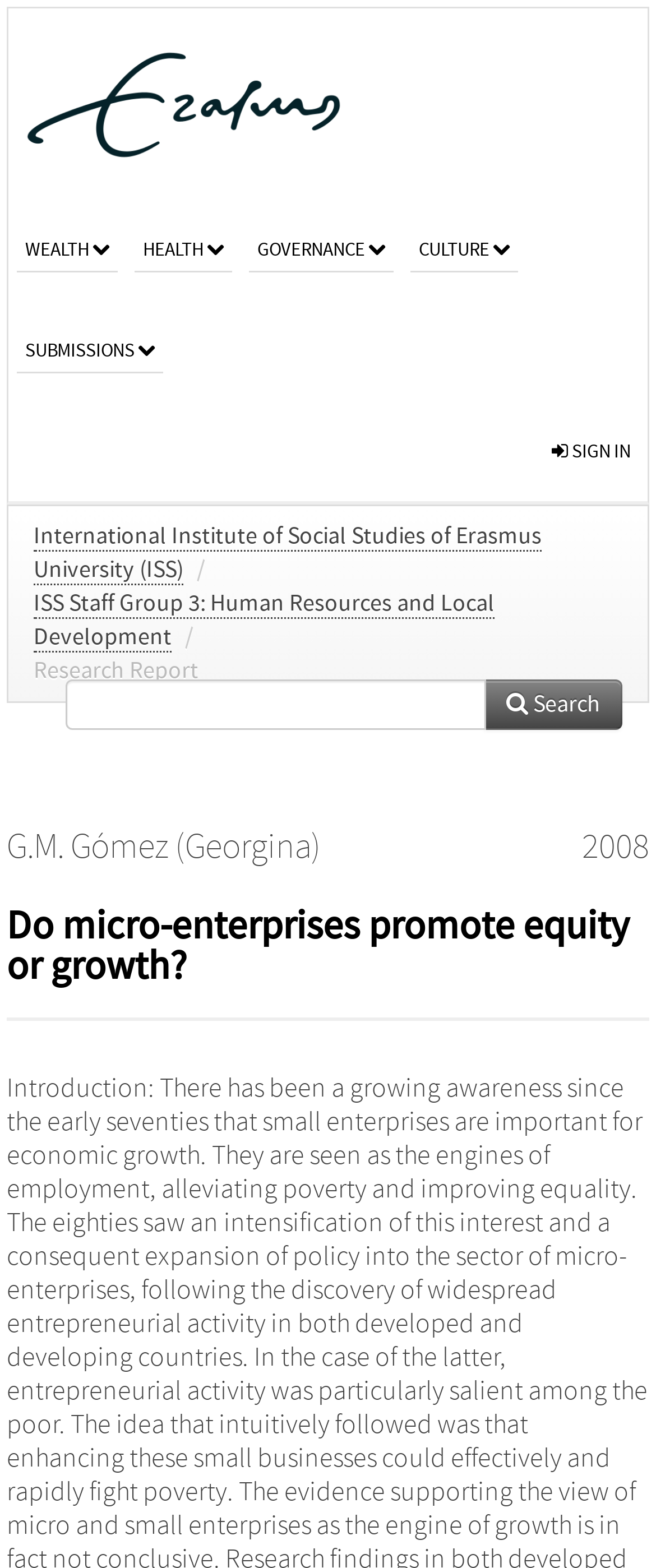Please determine the bounding box coordinates of the element's region to click for the following instruction: "Visit Donald Trump's page".

None